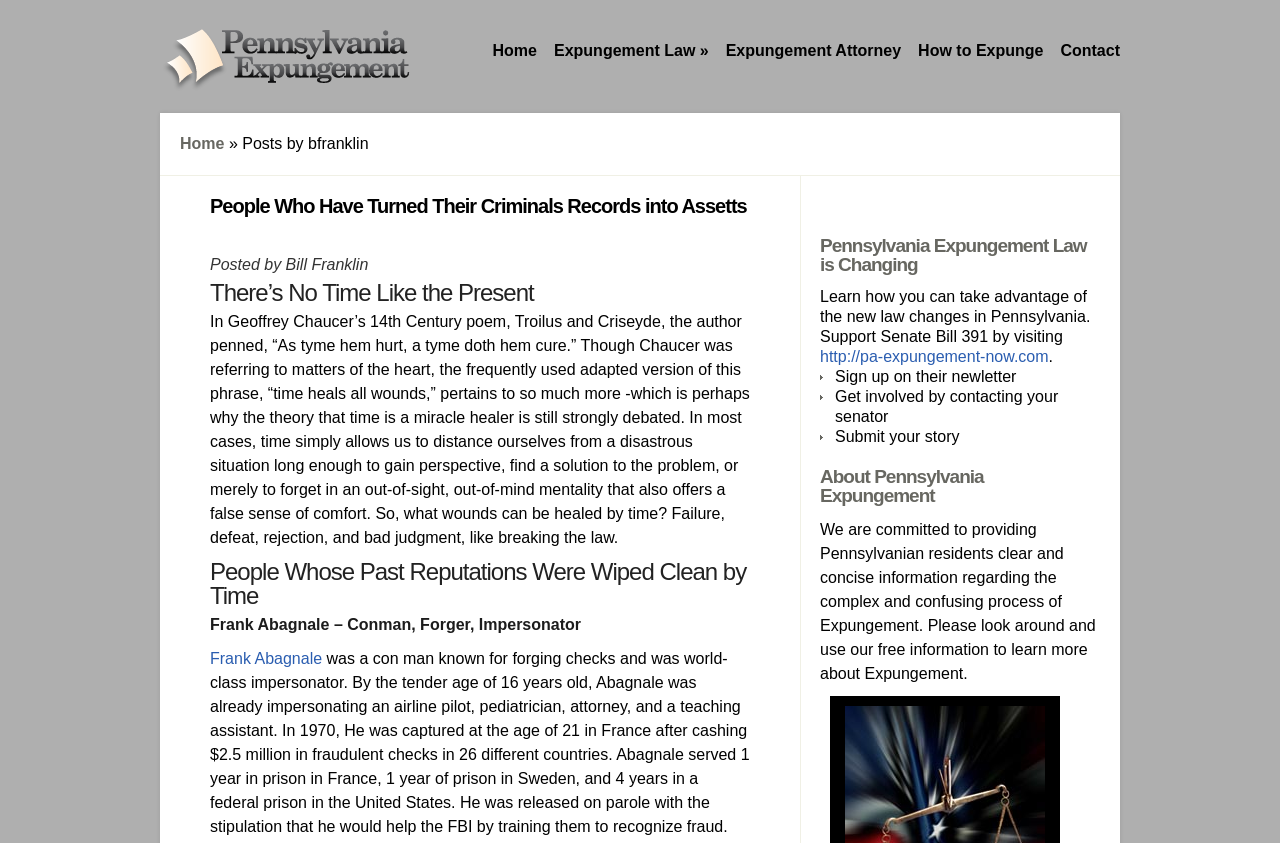Please find and report the bounding box coordinates of the element to click in order to perform the following action: "Read the article 'People Who Have Turned Their Criminals Records into Assetts'". The coordinates should be expressed as four float numbers between 0 and 1, in the format [left, top, right, bottom].

[0.164, 0.231, 0.583, 0.257]